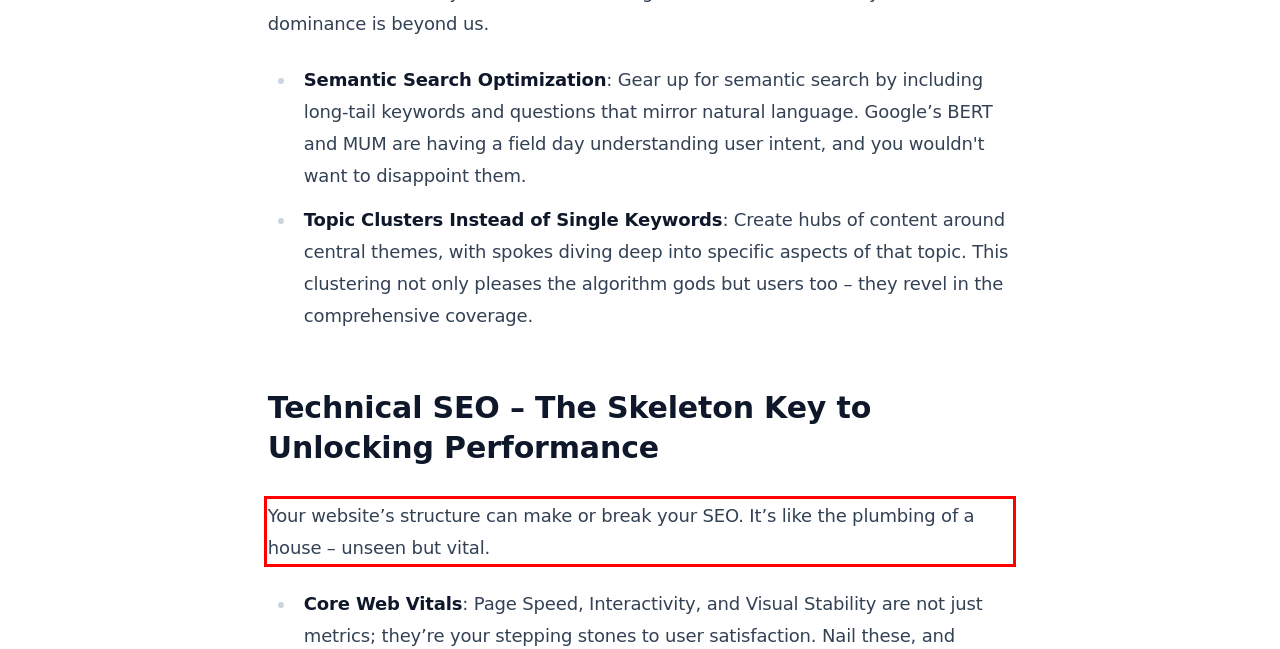Using the webpage screenshot, recognize and capture the text within the red bounding box.

Your website’s structure can make or break your SEO. It’s like the plumbing of a house – unseen but vital.